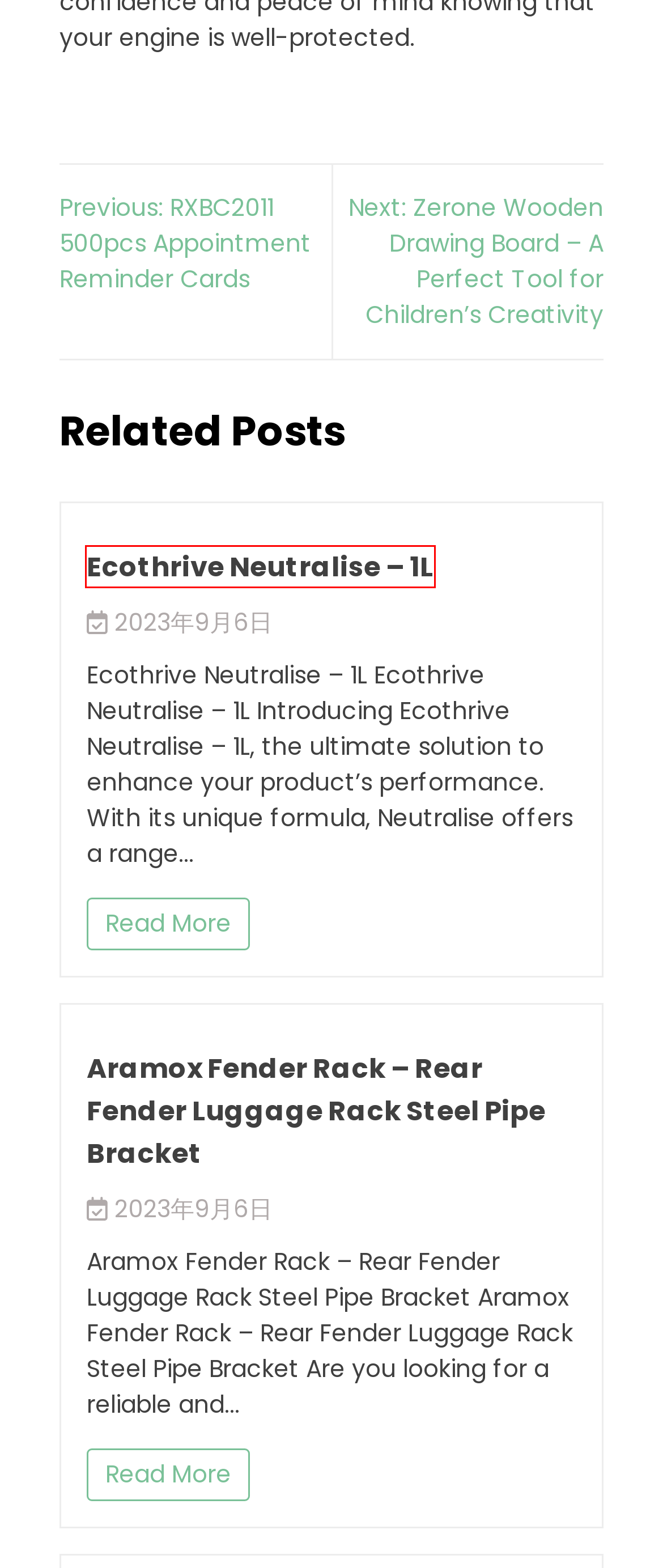You are looking at a screenshot of a webpage with a red bounding box around an element. Determine the best matching webpage description for the new webpage resulting from clicking the element in the red bounding box. Here are the descriptions:
A. Ecothrive Neutralise – 1L – soliphant
B. Aramox Fender Rack – Rear Fender Luggage Rack Steel Pipe Bracket – soliphant
C. RXBC2011 500pcs Appointment Reminder Cards – soliphant
D. Terms of service – soliphant
E. Refund and Returns Policy – soliphant
F. Zerone Wooden Drawing Board – A Perfect Tool for Children’s Creativity – soliphant
G. Privacy Policy – soliphant
H. Shipping policy – soliphant

A